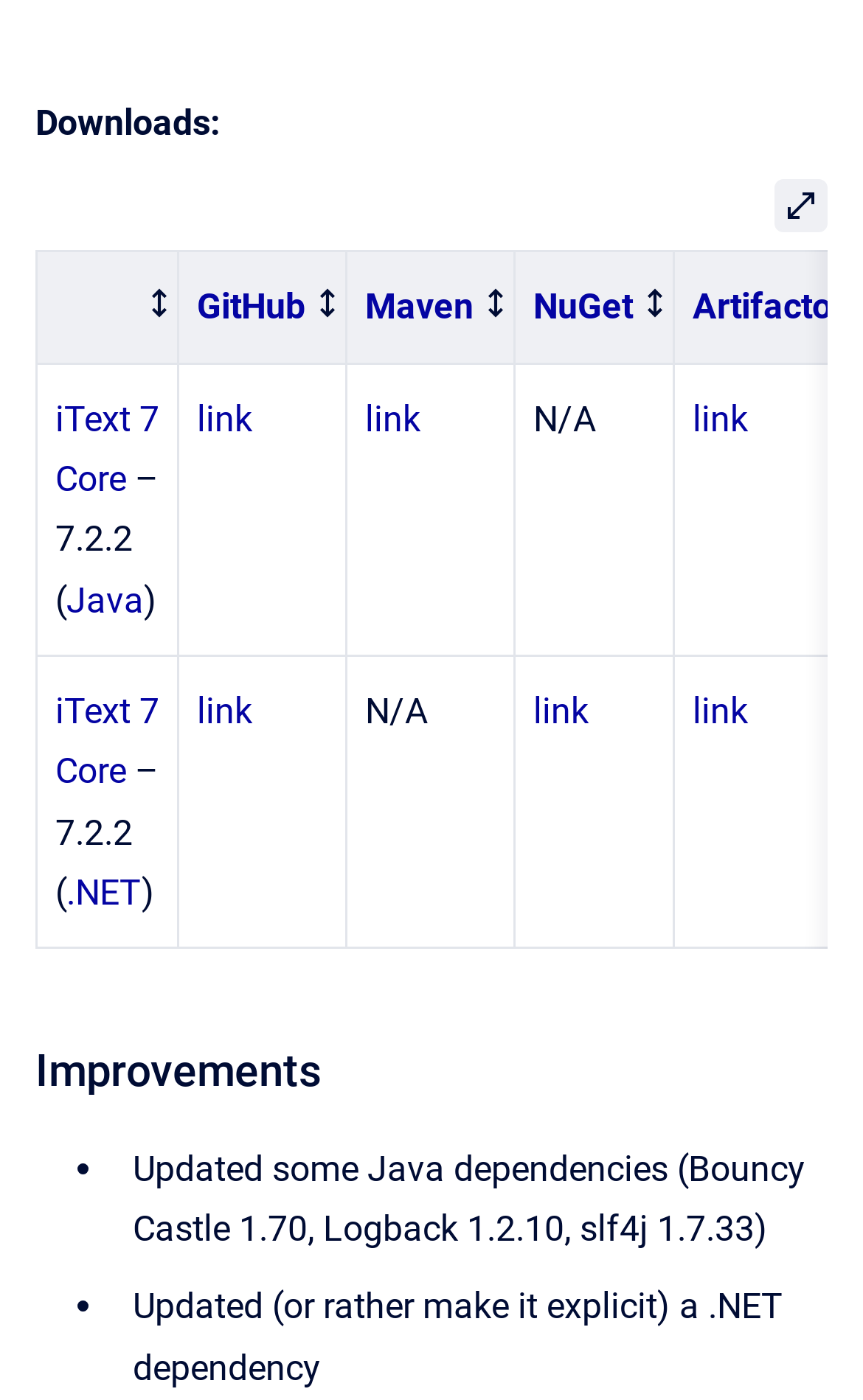Please find the bounding box coordinates of the element that needs to be clicked to perform the following instruction: "Sort by GitHub". The bounding box coordinates should be four float numbers between 0 and 1, represented as [left, top, right, bottom].

[0.228, 0.204, 0.354, 0.234]